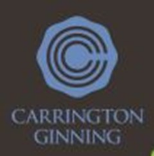Please reply with a single word or brief phrase to the question: 
What shape encircles the stylized letter 'C'?

geometric shape